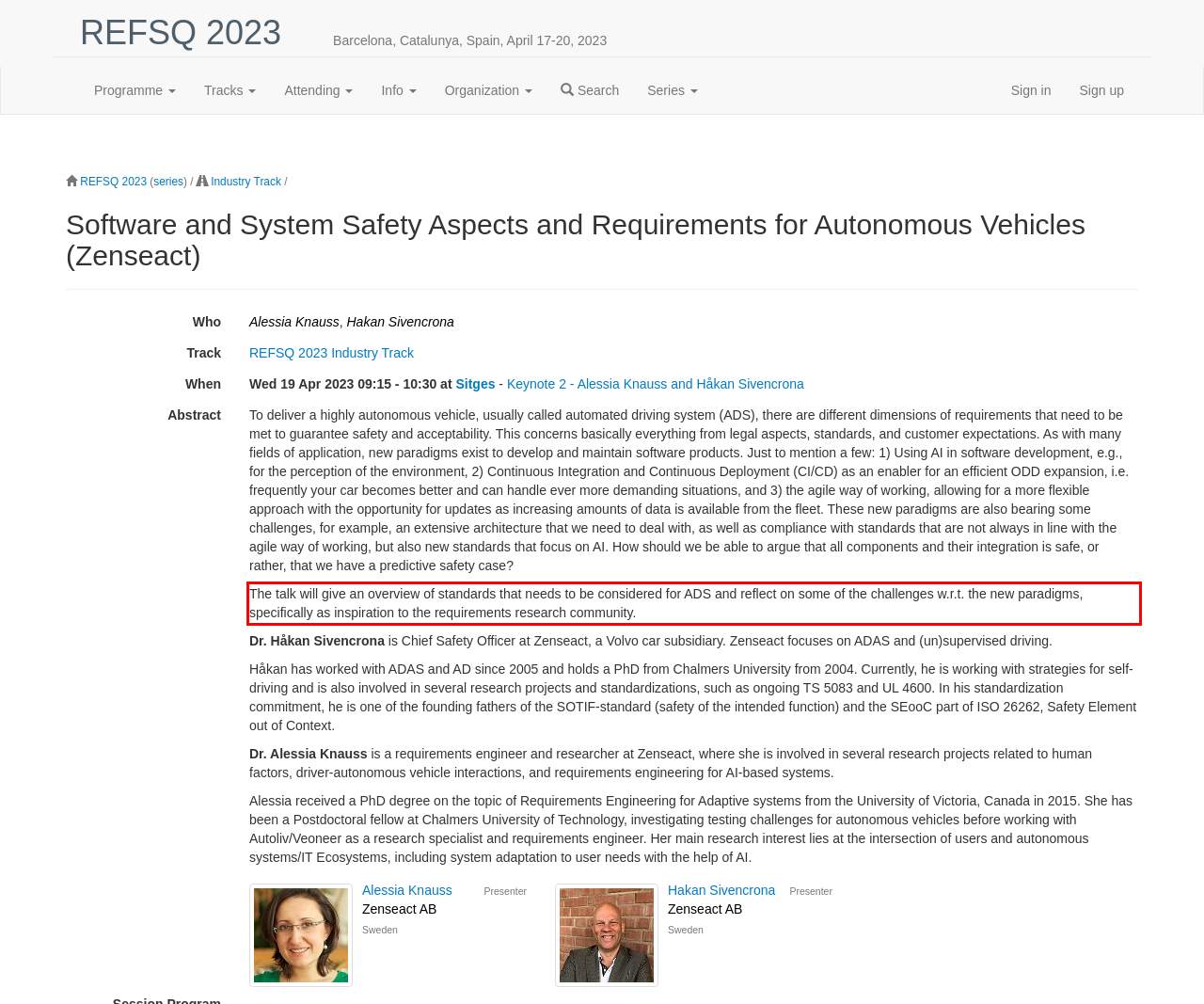You are provided with a screenshot of a webpage featuring a red rectangle bounding box. Extract the text content within this red bounding box using OCR.

The talk will give an overview of standards that needs to be considered for ADS and reflect on some of the challenges w.r.t. the new paradigms, specifically as inspiration to the requirements research community.